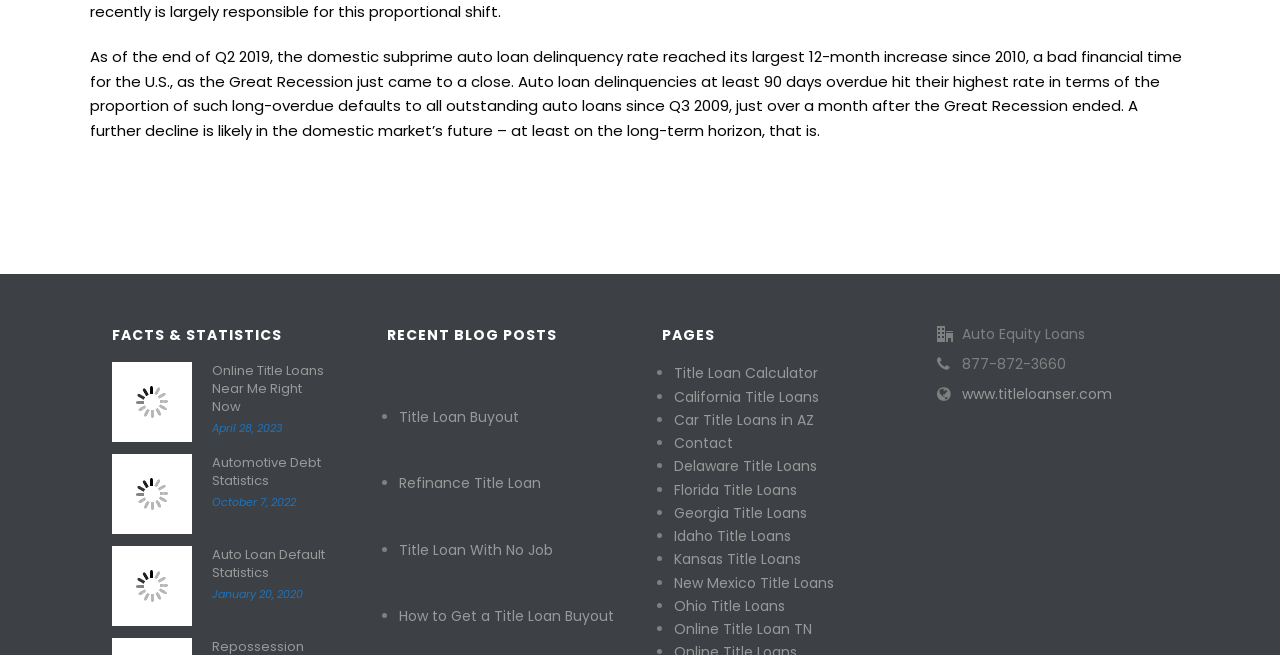What is the phone number provided?
Make sure to answer the question with a detailed and comprehensive explanation.

The phone number 877-872-3660 is provided on the webpage, likely for customers to contact the company.